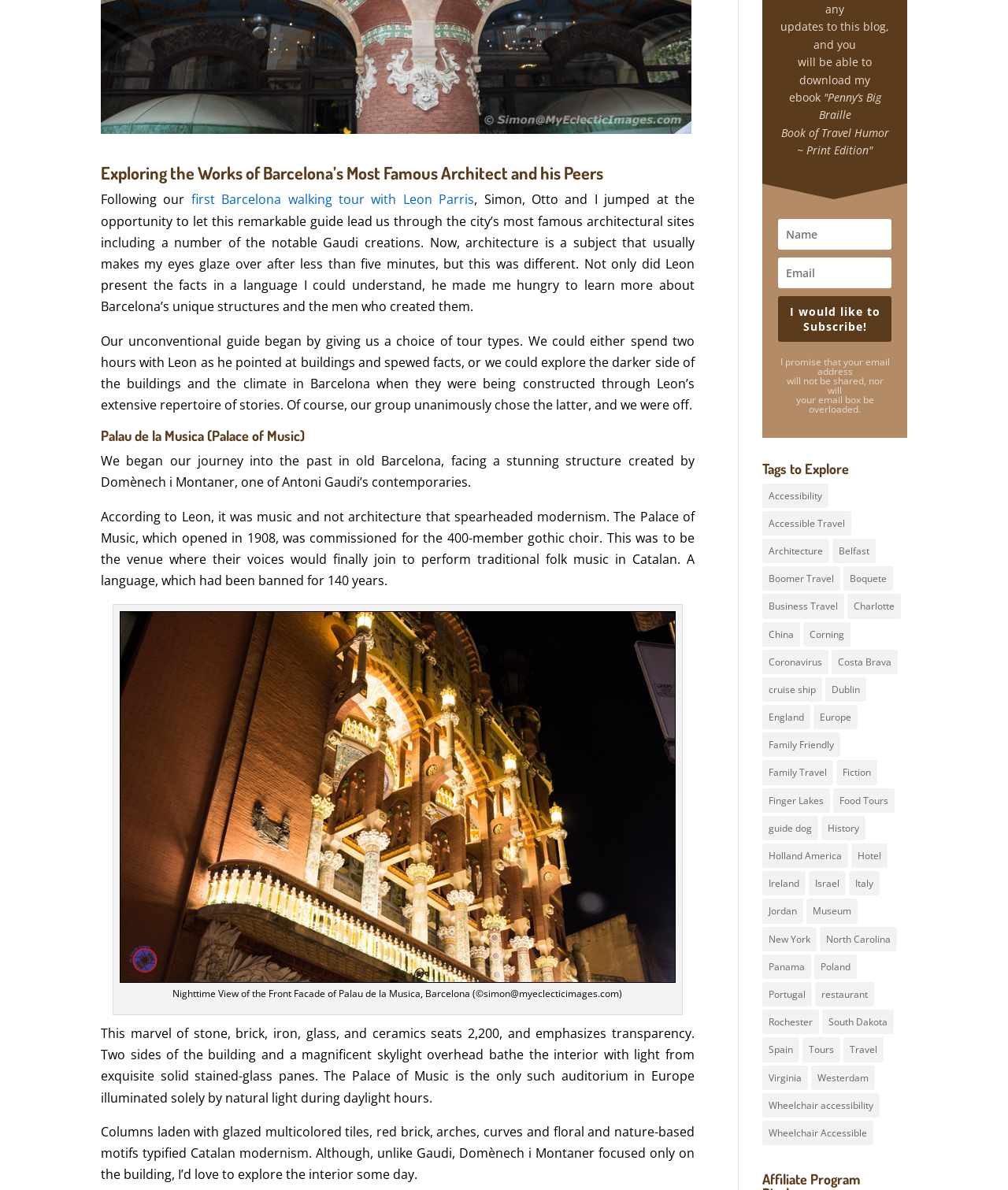Find and provide the bounding box coordinates for the UI element described here: "placeholder="Email"". The coordinates should be given as four float numbers between 0 and 1: [left, top, right, bottom].

[0.772, 0.216, 0.884, 0.242]